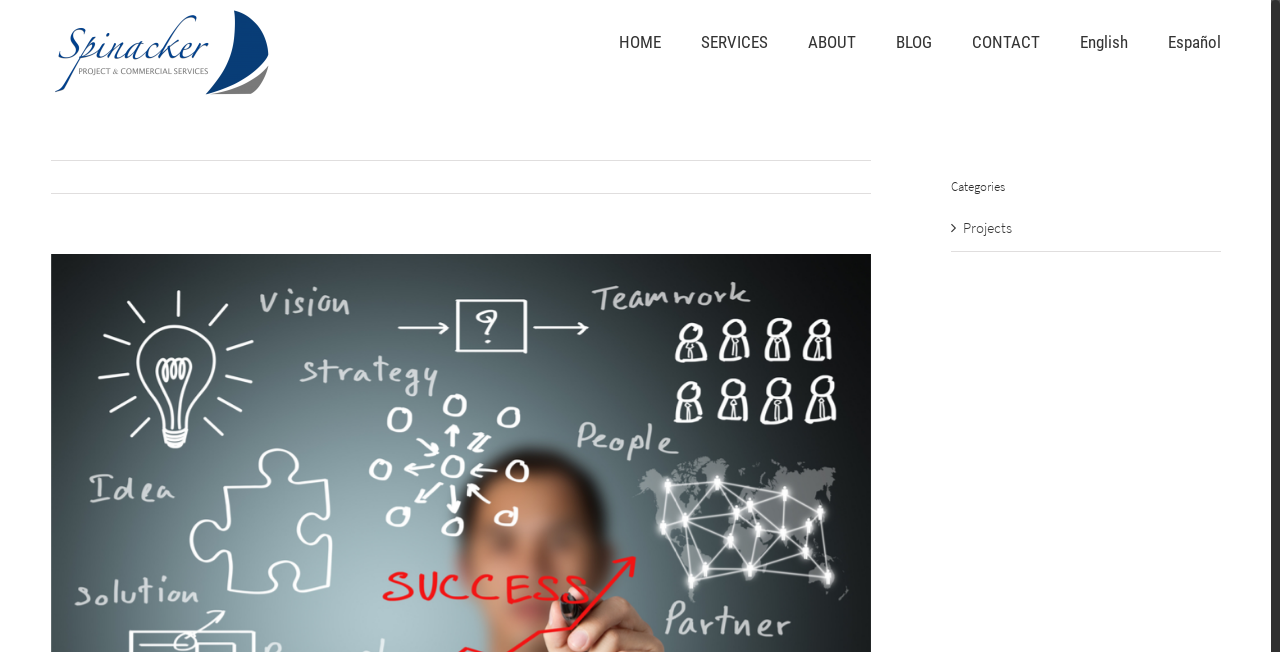Answer the following query with a single word or phrase:
What is the purpose of the 'View Larger Image' button?

To view larger image